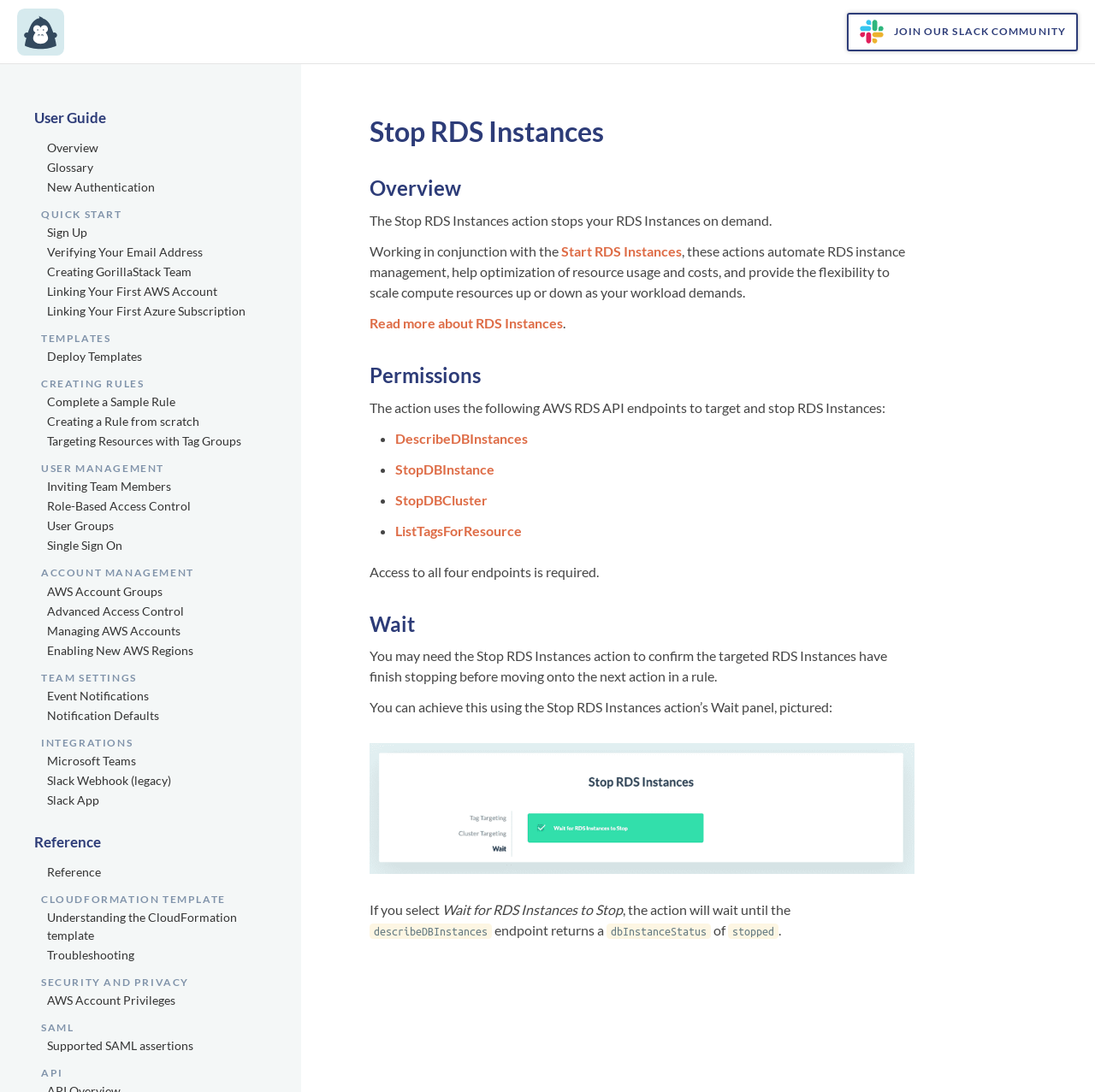What is the topic of the User Guide section?
Examine the image and provide an in-depth answer to the question.

The User Guide section provides a comprehensive guide for users to understand how to use the Stop RDS Instances action and other related features, including quick start, templates, creating rules, user management, and more.